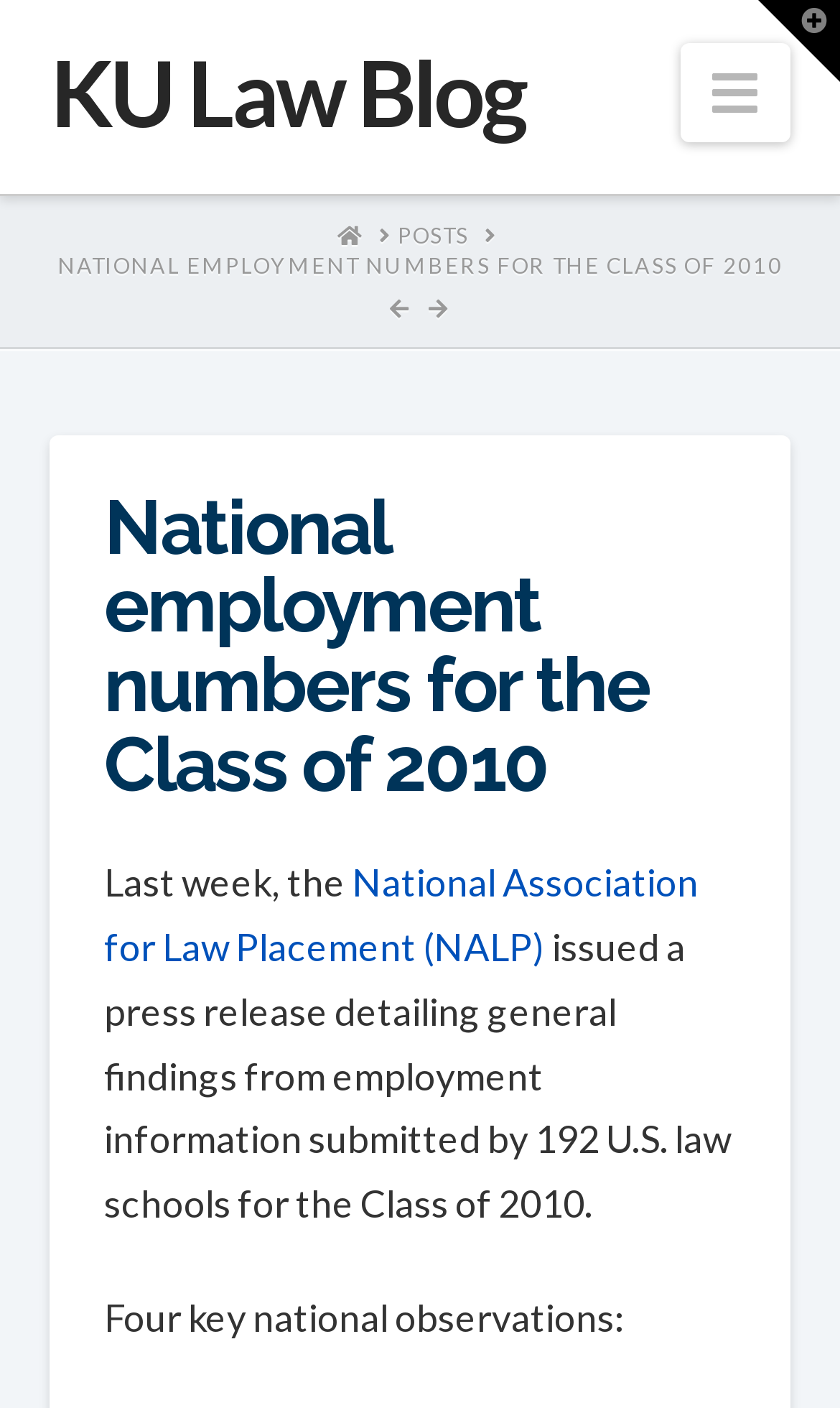Identify the bounding box of the UI component described as: "Menu Menu".

None